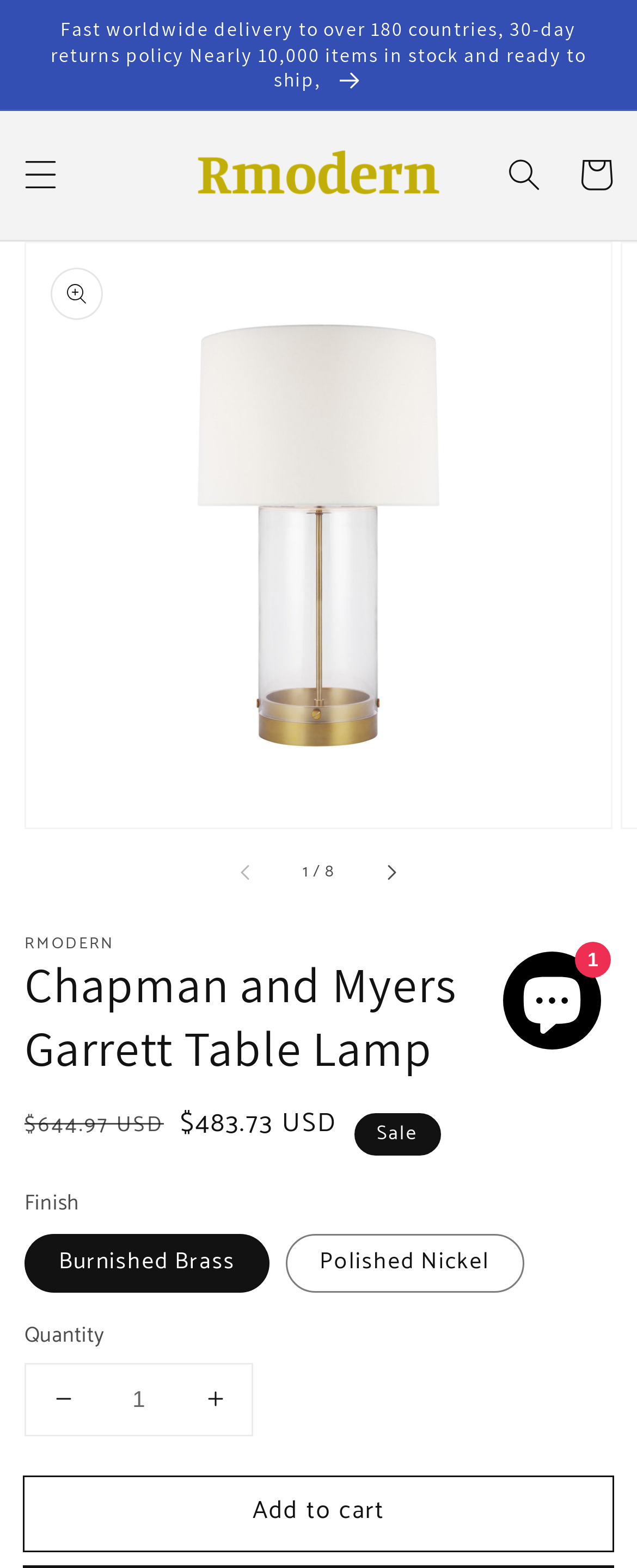What is the minimum quantity that can be added to the cart?
Utilize the image to construct a detailed and well-explained answer.

I examined the 'Quantity' section and found that the spinbutton has a minimum value of 1, indicating that the minimum quantity that can be added to the cart is 1.